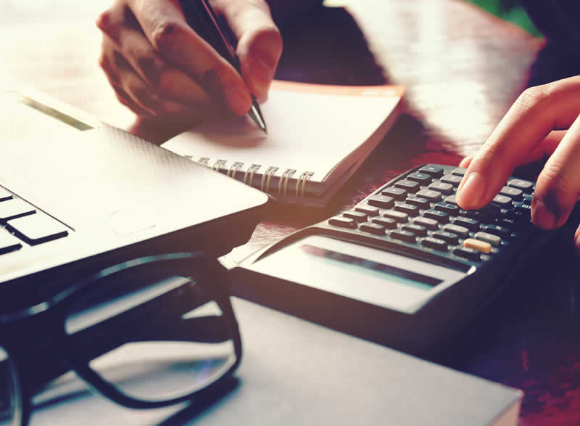Please answer the following question using a single word or phrase: 
What is placed to the right of the notepad?

A calculator